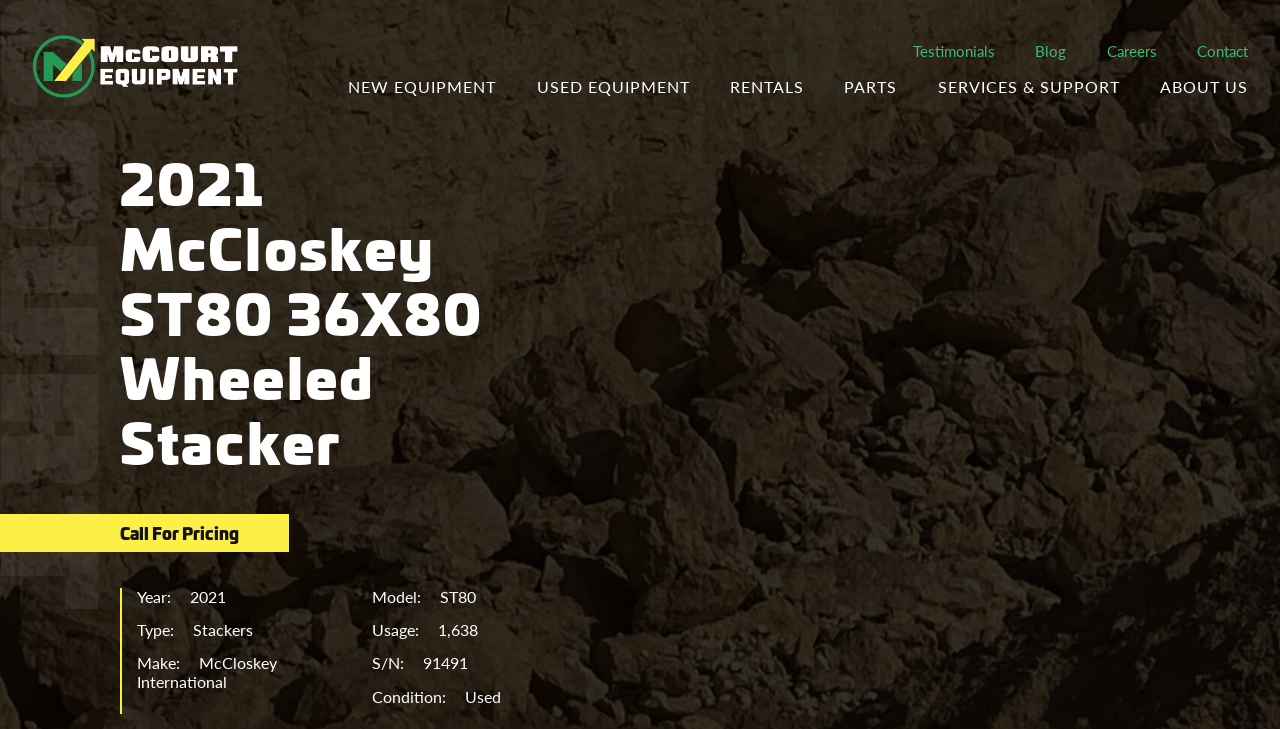Locate the bounding box coordinates of the clickable area to execute the instruction: "Click the 'Contact' link". Provide the coordinates as four float numbers between 0 and 1, represented as [left, top, right, bottom].

[0.935, 0.057, 0.975, 0.081]